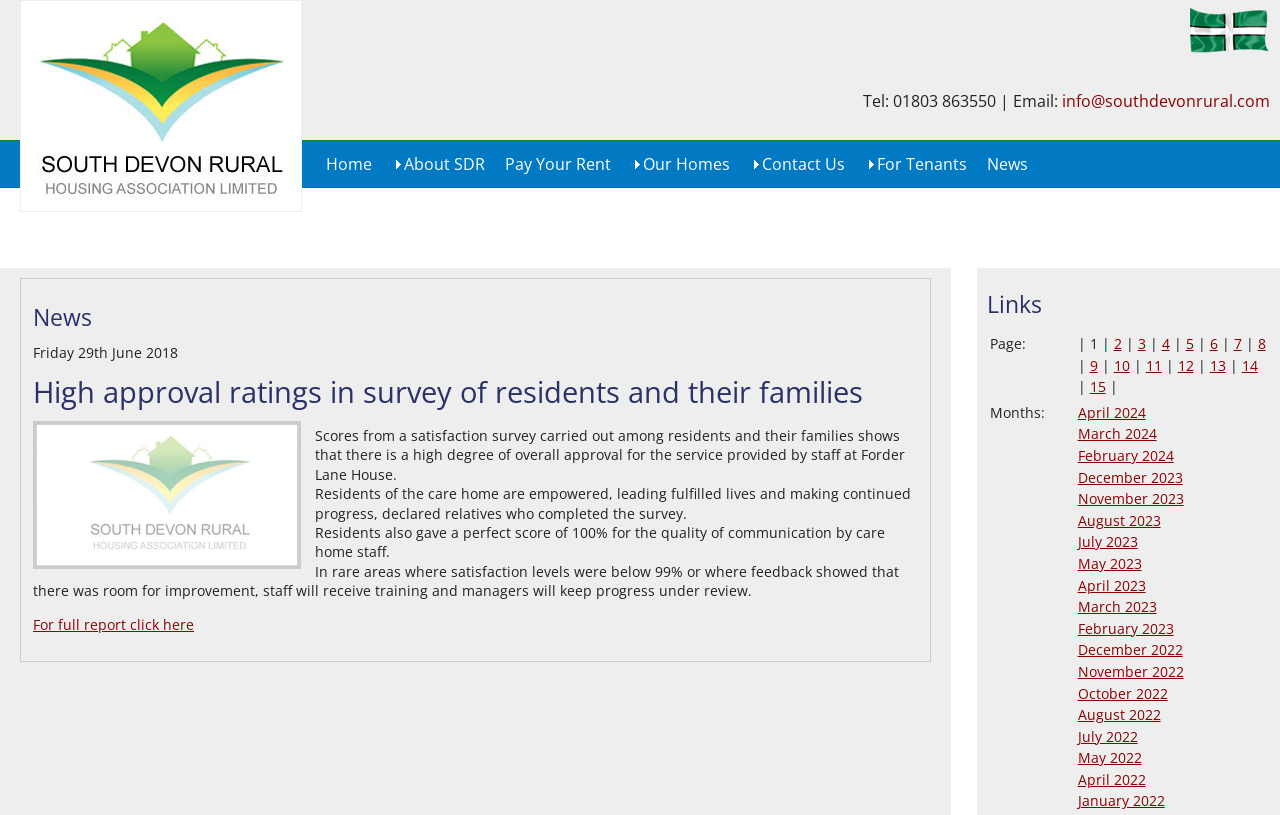What is the title of the news article on the webpage?
Answer the question with a detailed and thorough explanation.

The title of the news article can be found in the middle of the webpage, above the text 'Scores from a satisfaction survey carried out among residents and their families shows that there is a high degree of overall approval for the service provided by staff at Forder Lane House.'